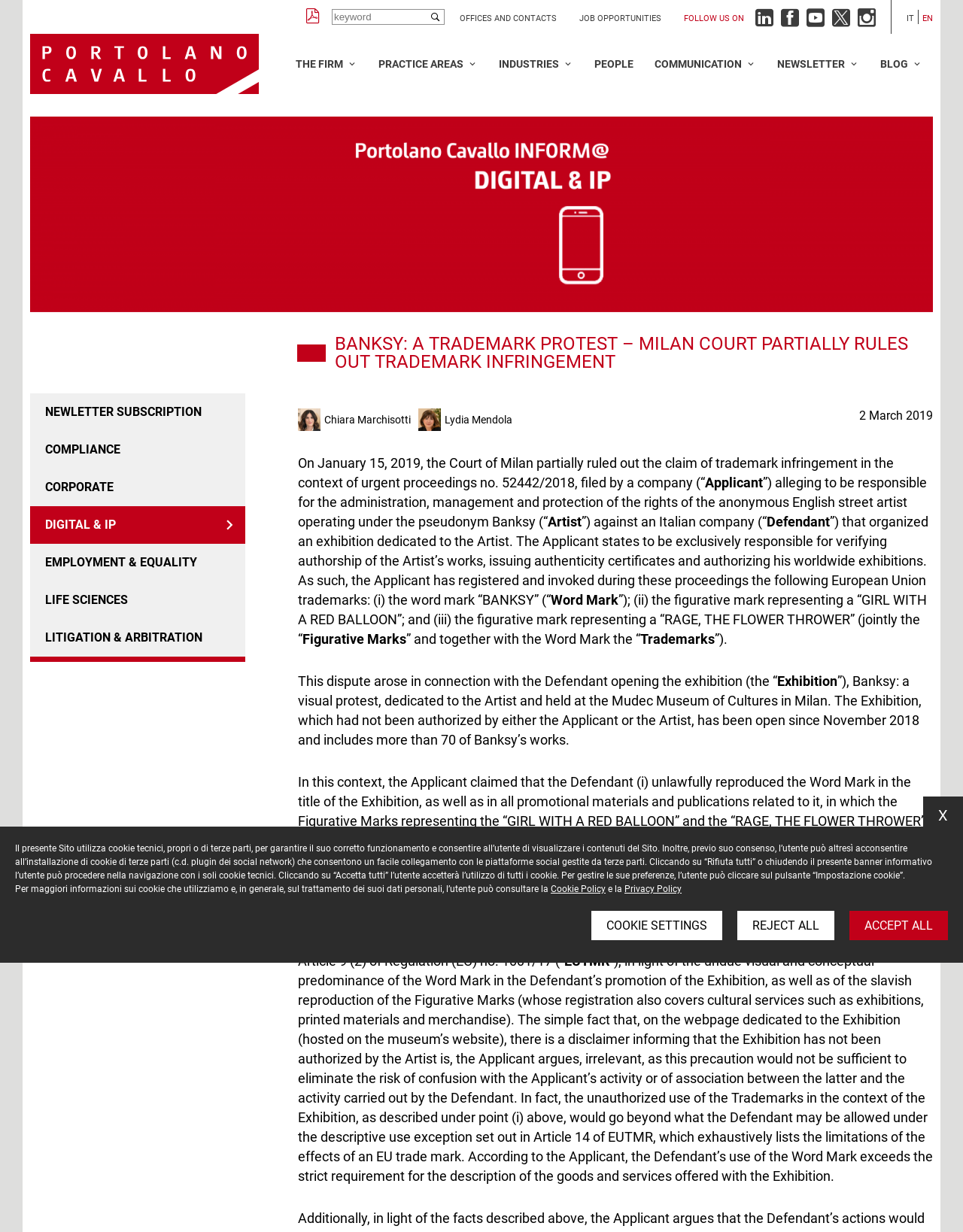Identify the primary heading of the webpage and provide its text.

BANKSY: A TRADEMARK PROTEST – MILAN COURT PARTIALLY RULES OUT TRADEMARK INFRINGEMENT